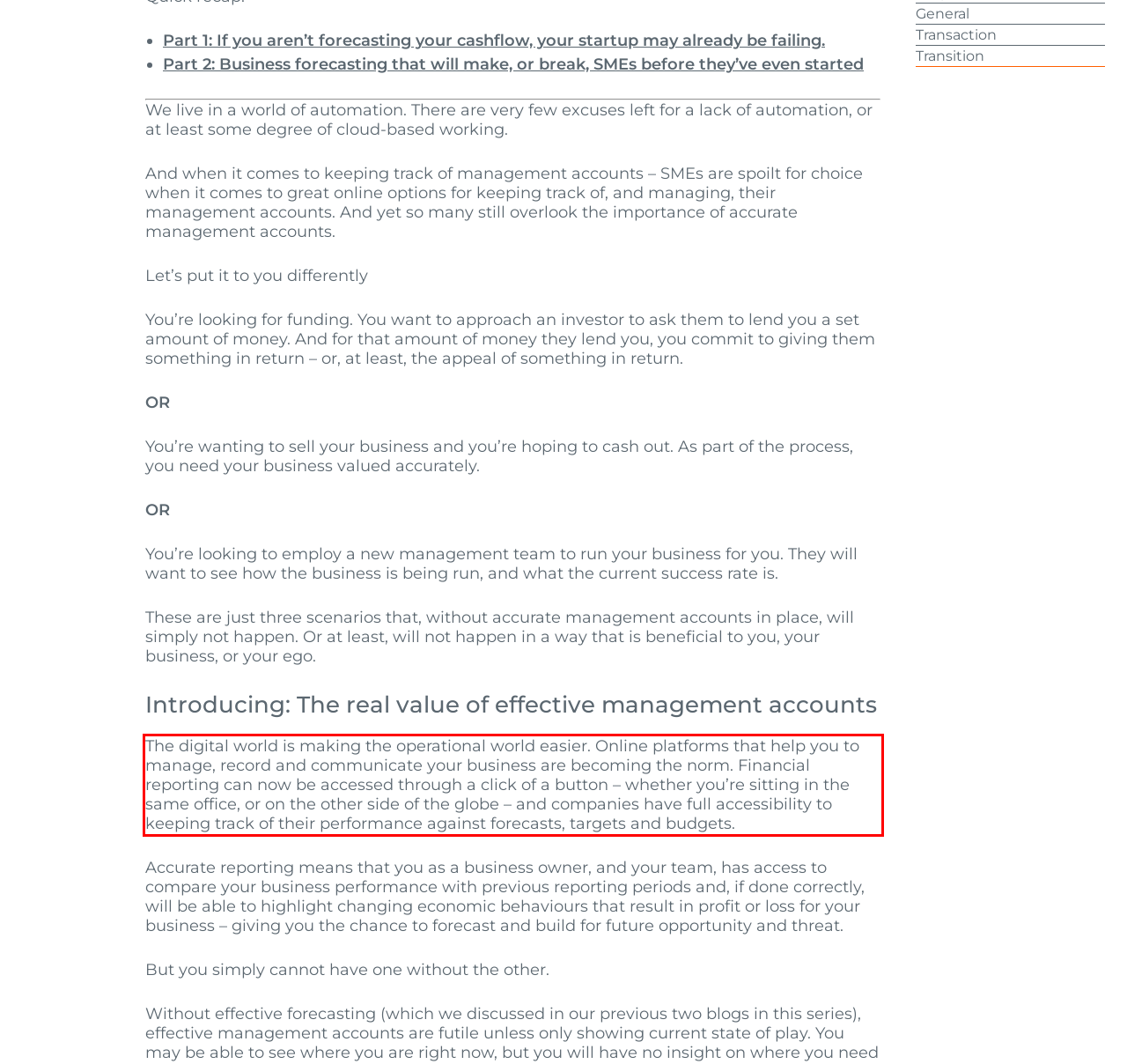Given a screenshot of a webpage, identify the red bounding box and perform OCR to recognize the text within that box.

The digital world is making the operational world easier. Online platforms that help you to manage, record and communicate your business are becoming the norm. Financial reporting can now be accessed through a click of a button – whether you’re sitting in the same office, or on the other side of the globe – and companies have full accessibility to keeping track of their performance against forecasts, targets and budgets.